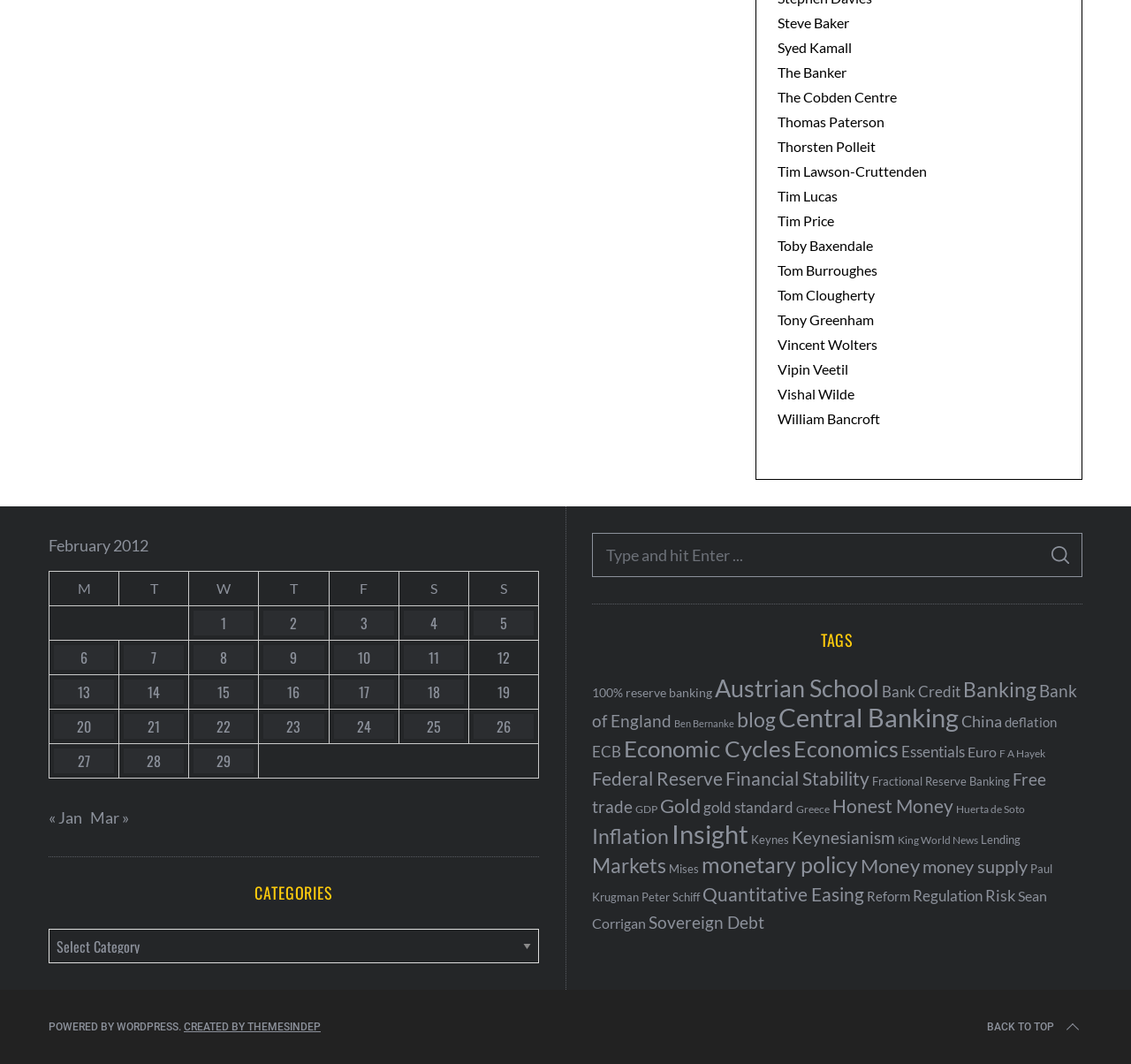Locate the bounding box coordinates of the area where you should click to accomplish the instruction: "Visit The Cobden Centre's page".

[0.688, 0.083, 0.793, 0.098]